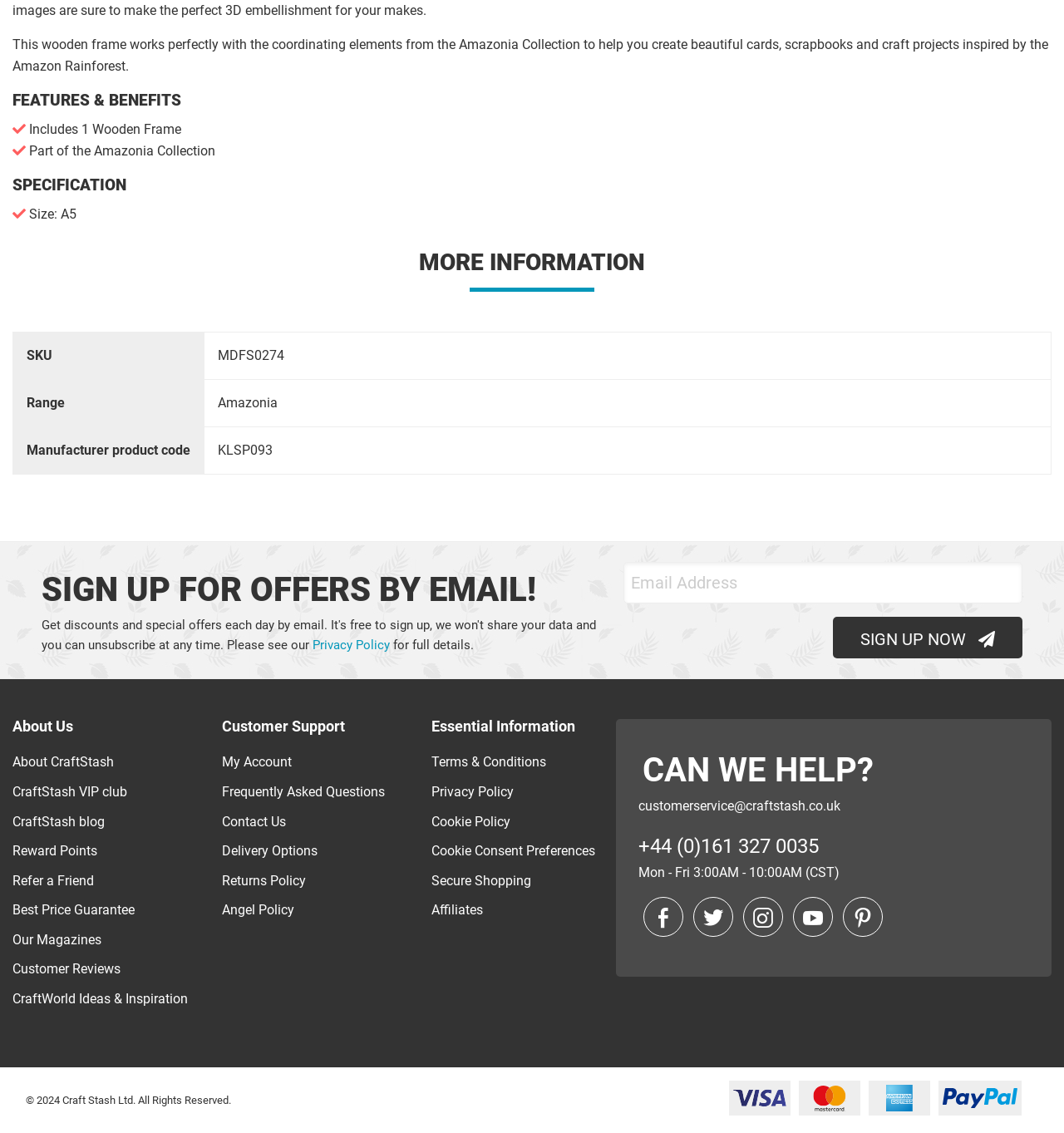What is the size of the product?
Can you provide an in-depth and detailed response to the question?

The size of the product is 'A5' as it is mentioned in the 'SPECIFICATION' section of the webpage, which says 'Size: A5'.